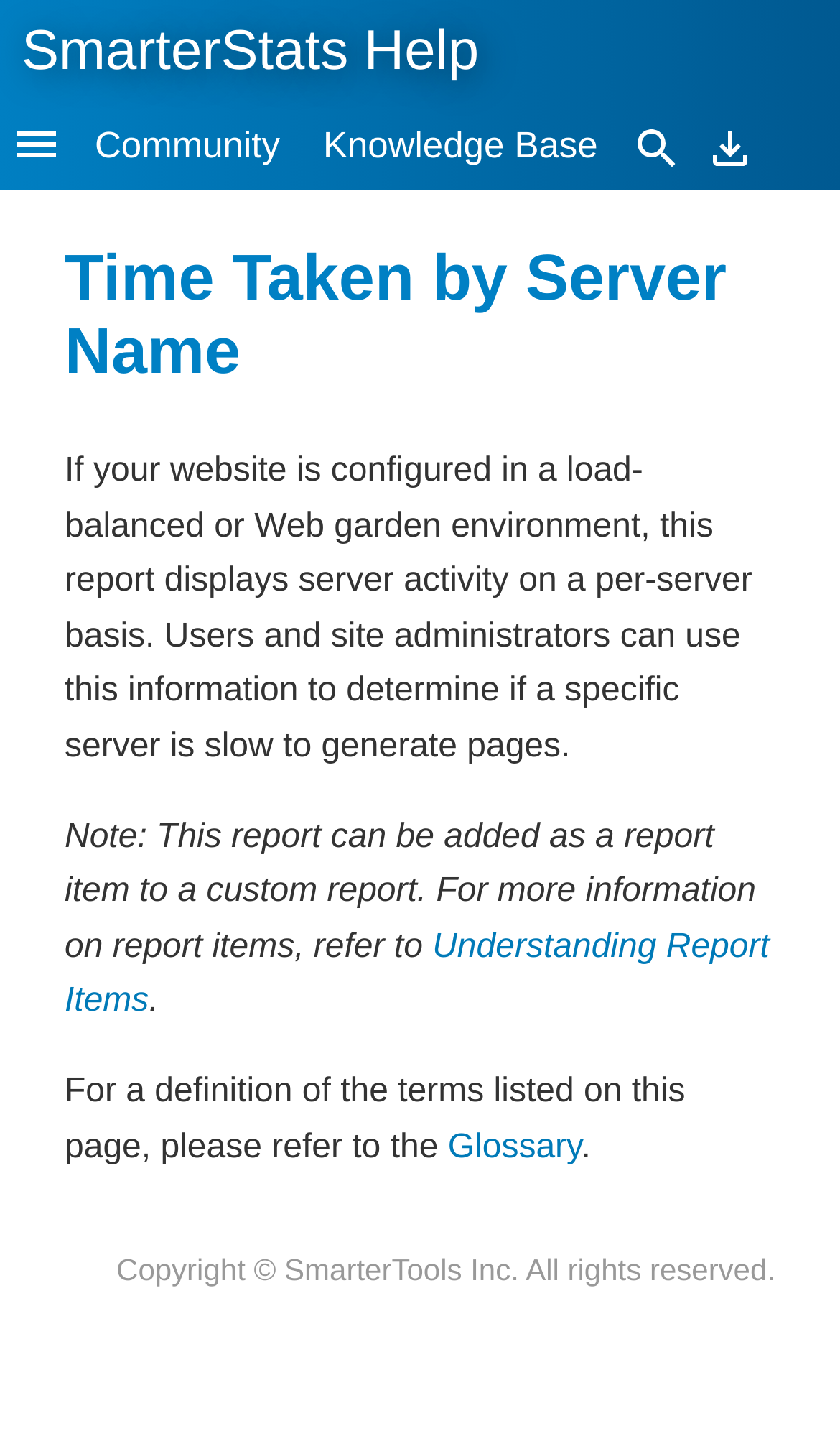Identify the bounding box coordinates for the element you need to click to achieve the following task: "read Understanding Report Items". Provide the bounding box coordinates as four float numbers between 0 and 1, in the form [left, top, right, bottom].

[0.077, 0.649, 0.916, 0.713]